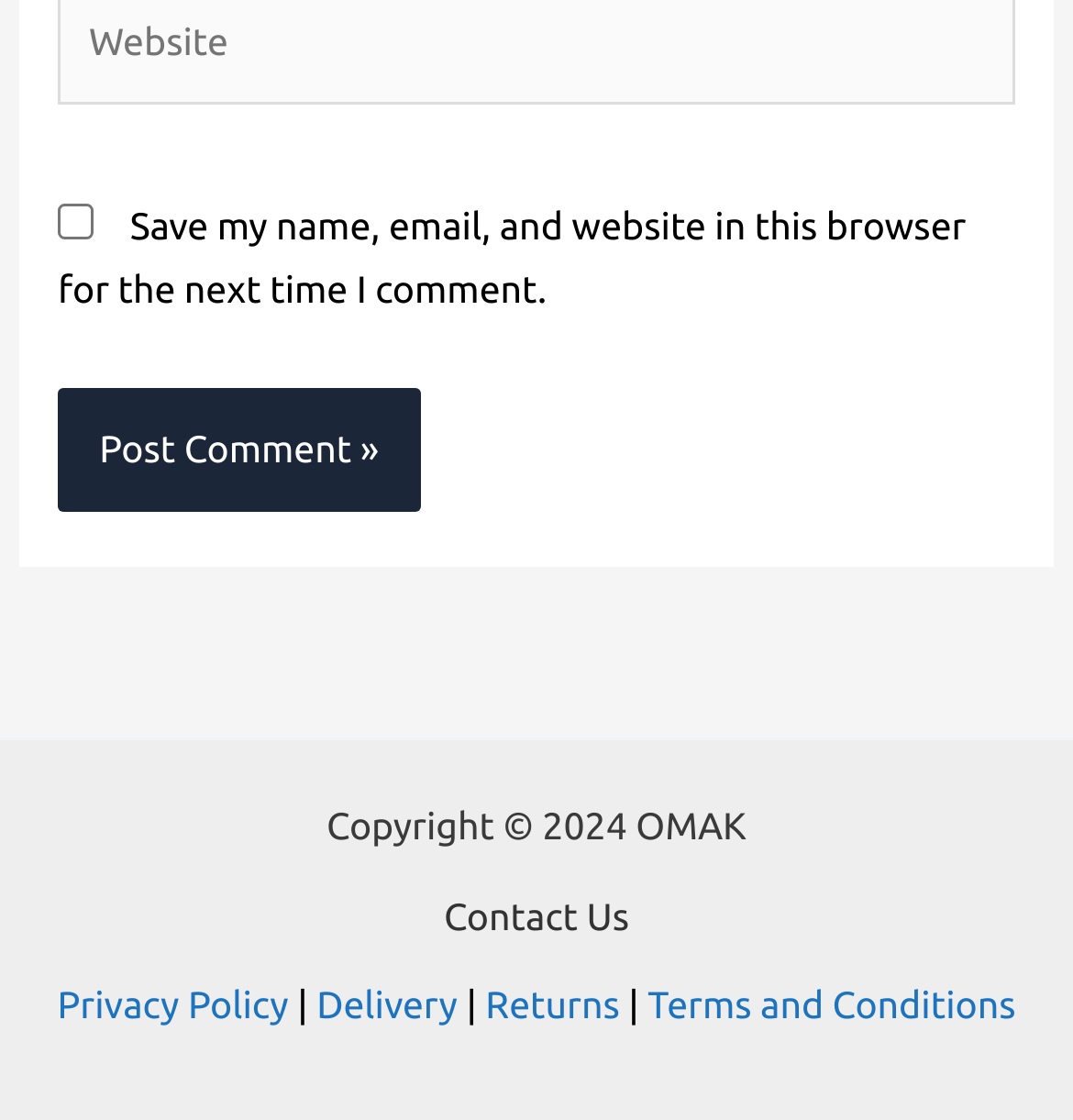Provide the bounding box coordinates for the specified HTML element described in this description: "name="submit" value="Post Comment »"". The coordinates should be four float numbers ranging from 0 to 1, in the format [left, top, right, bottom].

[0.054, 0.345, 0.392, 0.457]